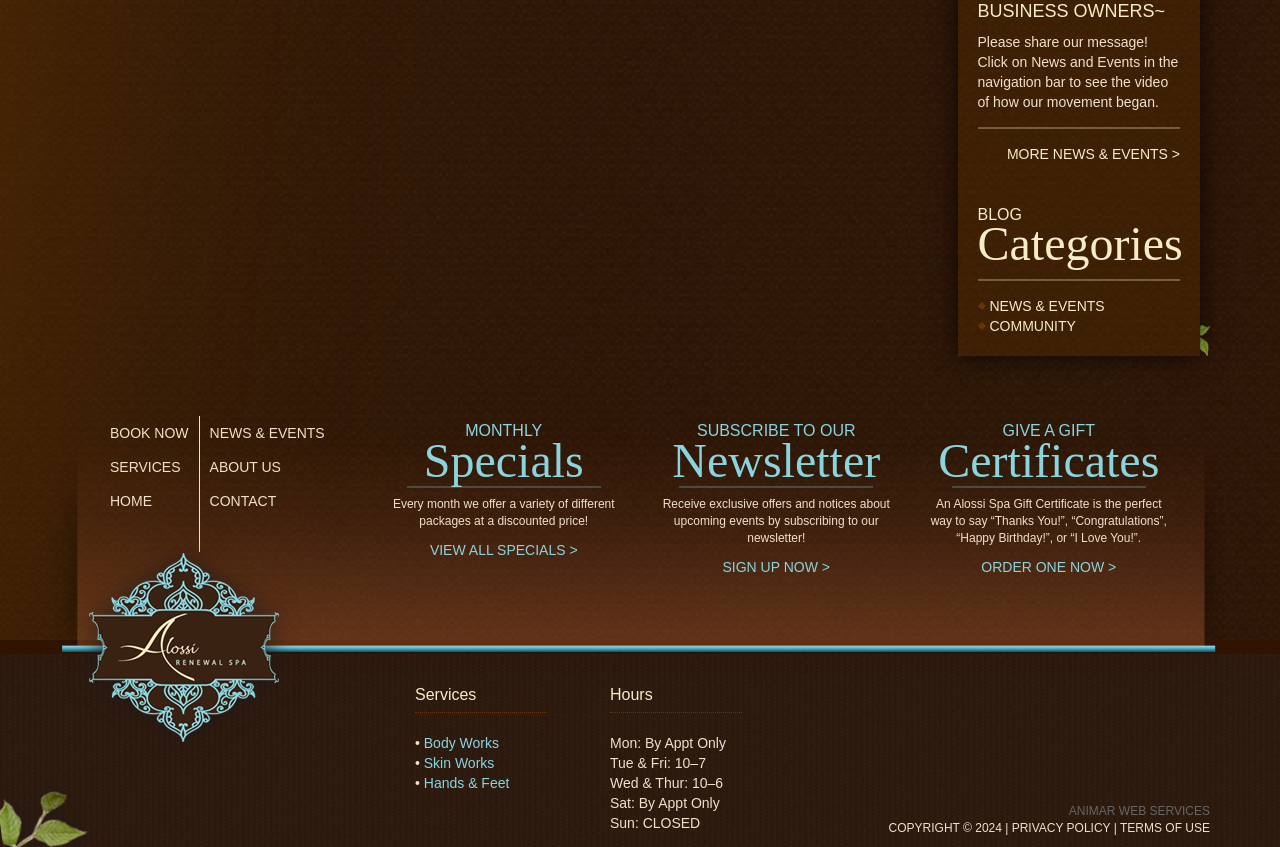Predict the bounding box of the UI element based on this description: "Services".

[0.086, 0.542, 0.141, 0.561]